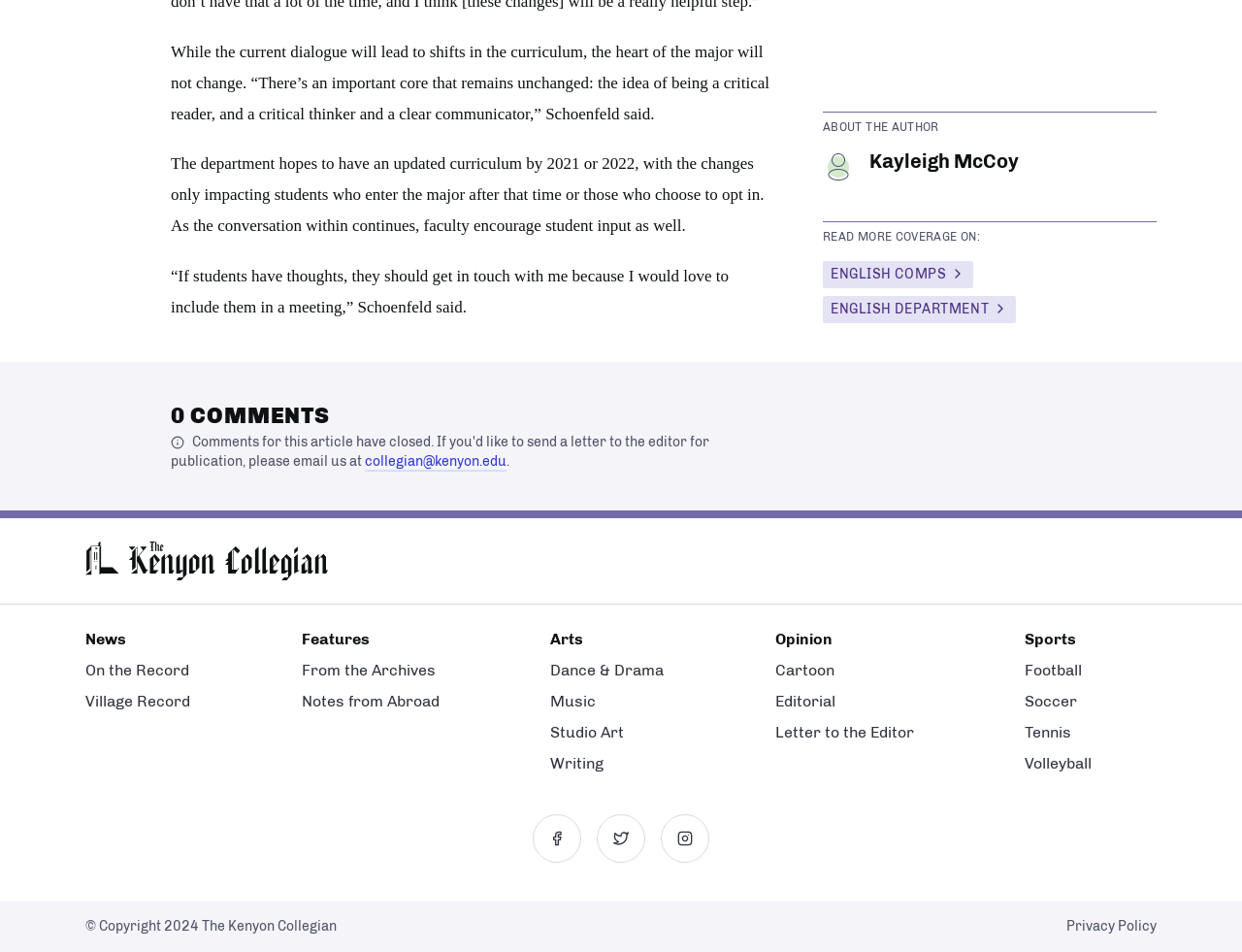Determine the bounding box coordinates of the clickable element necessary to fulfill the instruction: "Visit the news section". Provide the coordinates as four float numbers within the 0 to 1 range, i.e., [left, top, right, bottom].

[0.069, 0.662, 0.102, 0.681]